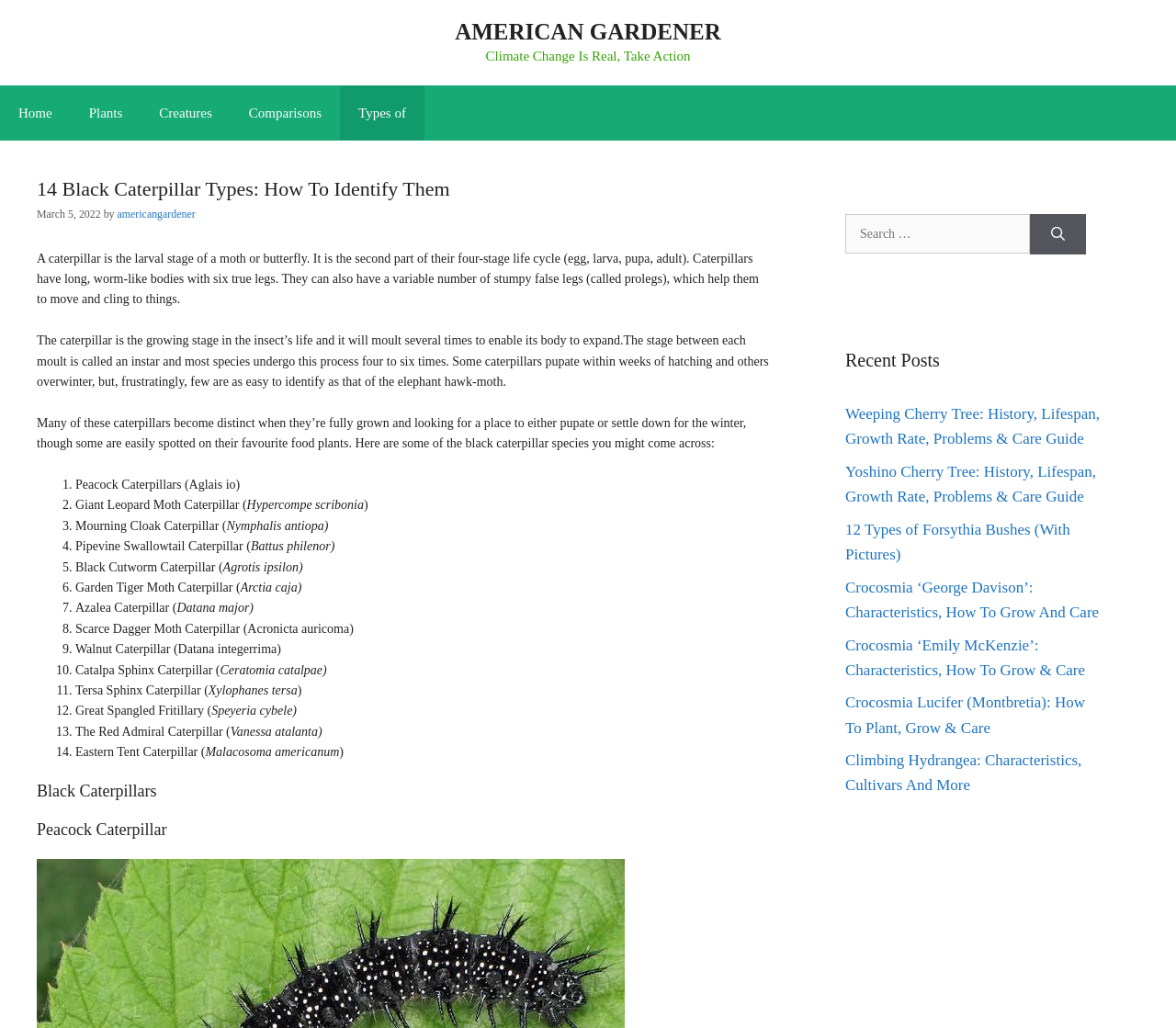Determine the bounding box coordinates of the area to click in order to meet this instruction: "Read the 'Recent Posts'".

[0.719, 0.337, 0.938, 0.364]